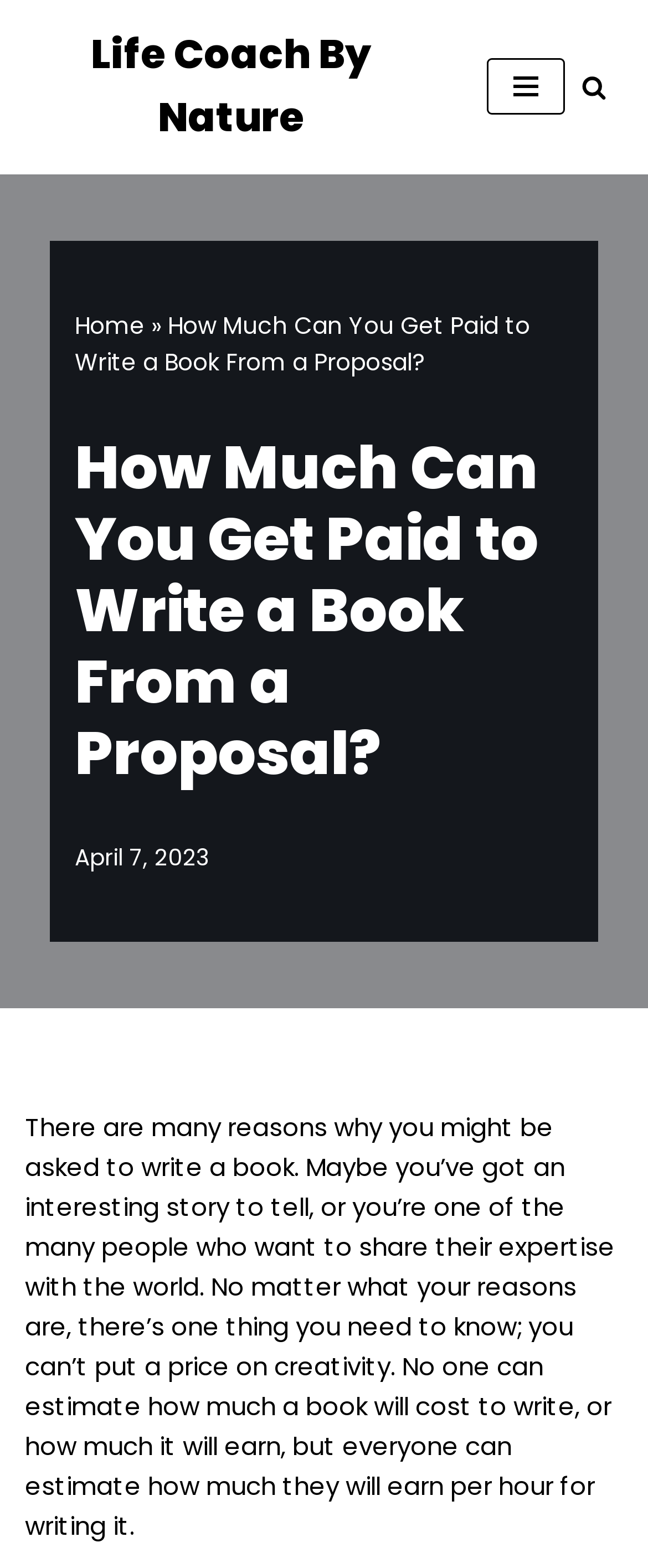Please use the details from the image to answer the following question comprehensively:
What is the name of the website?

I found the name of the website by looking at the top-left corner of the webpage, where it says 'Life Coach By Nature' in a link element.